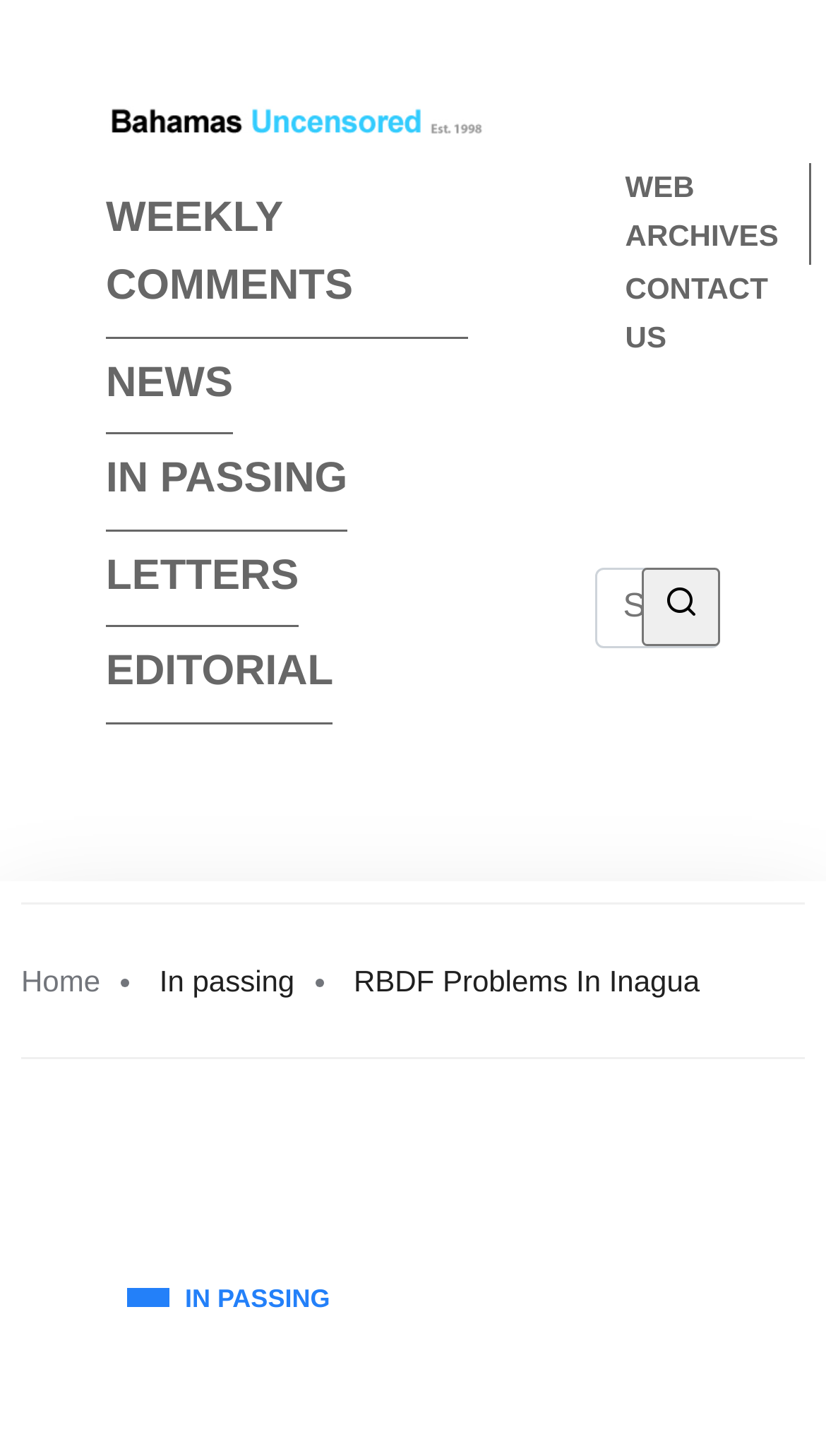Extract the bounding box coordinates for the UI element described by the text: "name="s" placeholder="Search"". The coordinates should be in the form of [left, top, right, bottom] with values between 0 and 1.

[0.721, 0.389, 0.872, 0.444]